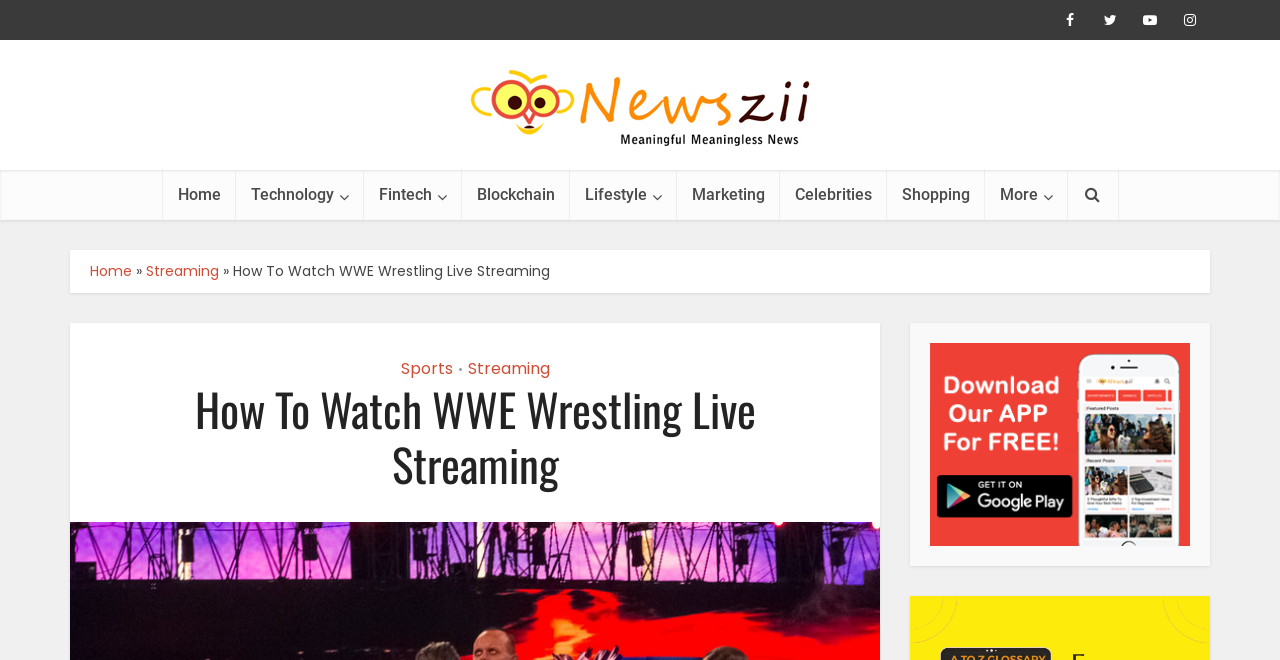Could you determine the bounding box coordinates of the clickable element to complete the instruction: "Explore the Sports section"? Provide the coordinates as four float numbers between 0 and 1, i.e., [left, top, right, bottom].

[0.313, 0.541, 0.354, 0.575]